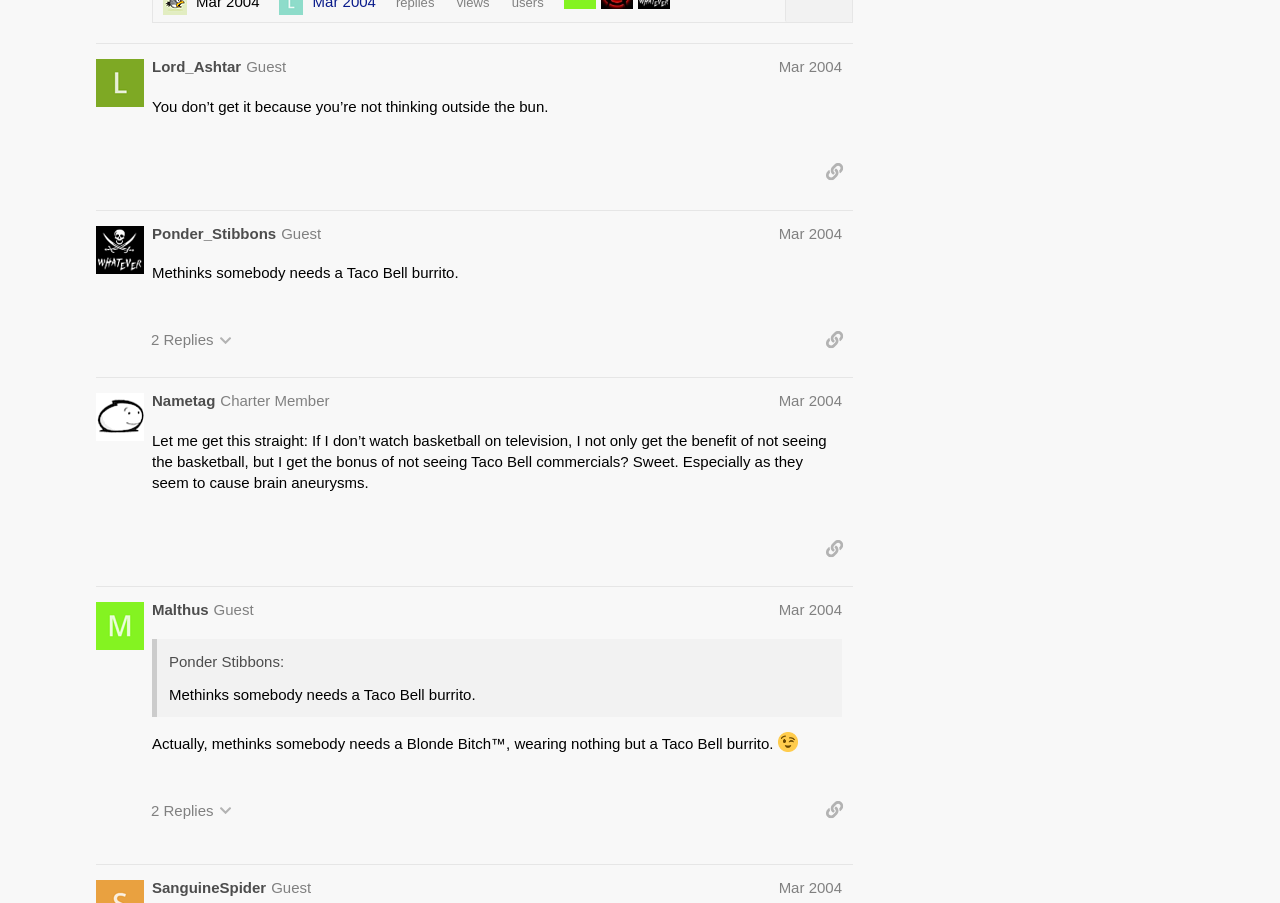What is the date of the first post?
Look at the image and answer the question with a single word or phrase.

Mar 29, 2004